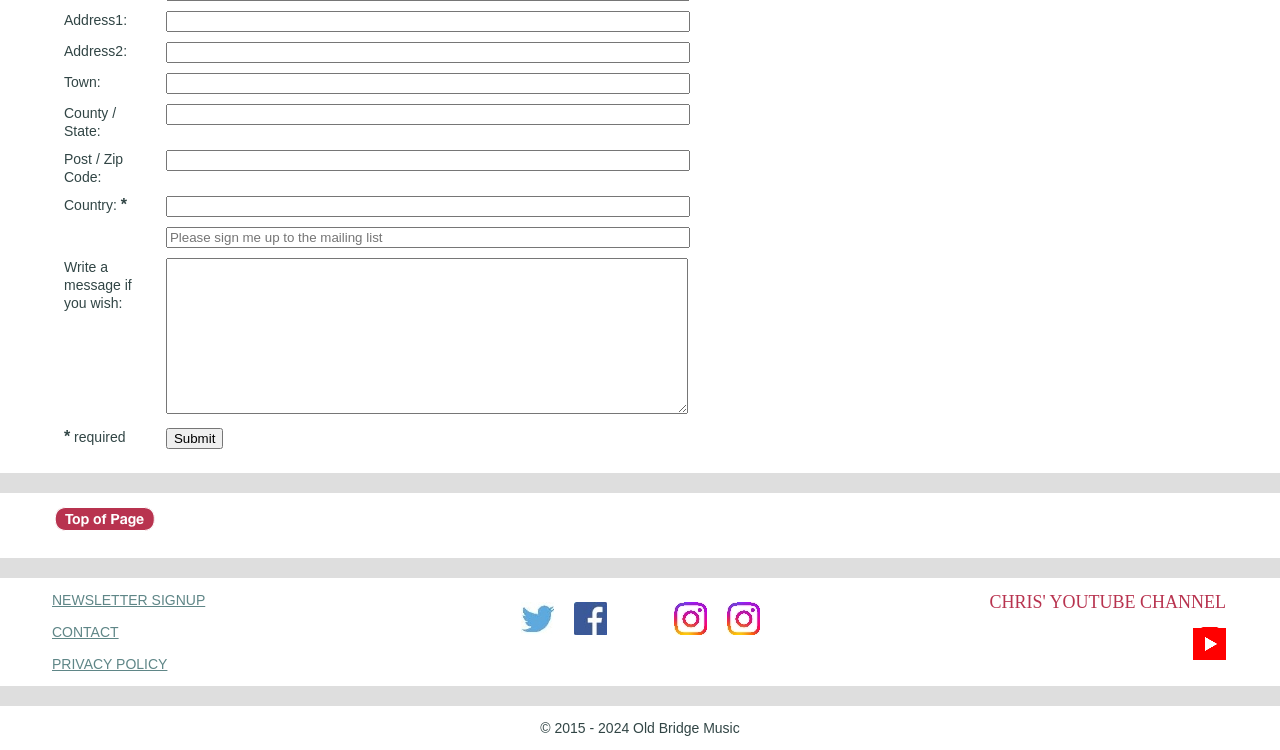Given the following UI element description: "Deals for students and parents", find the bounding box coordinates in the webpage screenshot.

None